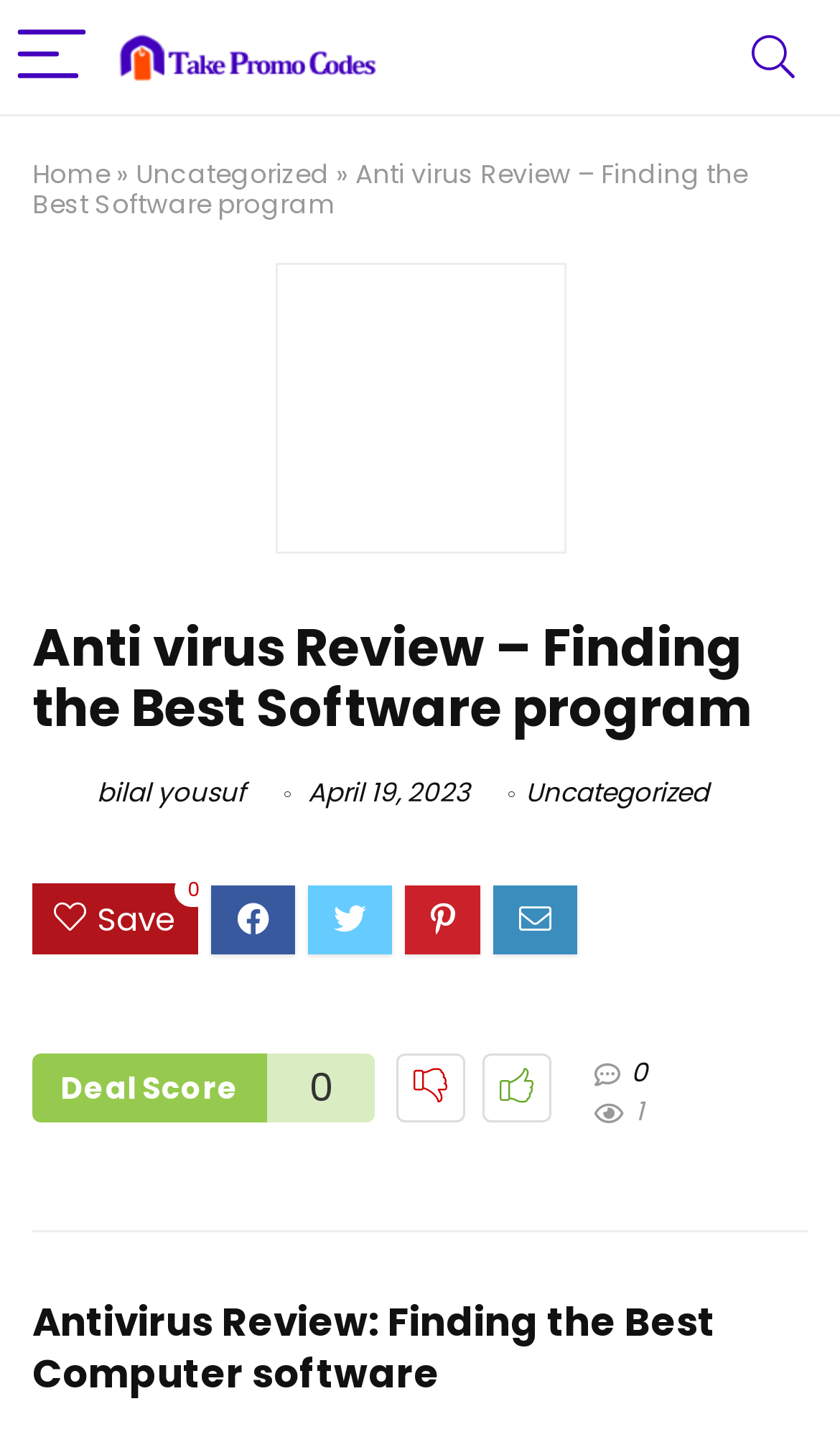Construct a comprehensive caption that outlines the webpage's structure and content.

The webpage is about reviewing antivirus software and finding the best program. At the top left corner, there is a "Menu" button accompanied by two images, one of which has the text "Take Promo Codes". On the top right corner, there is a "Search" button. Below the top section, there are navigation links, including "Home" and "Uncategorized", separated by a "»" symbol. The main title of the webpage, "Anti virus Review – Finding the Best Software program", is displayed prominently.

The main content of the webpage is organized in a table layout, which takes up most of the page. The table contains a figure with an image, a heading with the same title as the webpage, and a link to the author "bilal yousuf". Below the author link, there is a date "April 19, 2023" and a category link "Uncategorized". 

Further down, there is a "Save" button, followed by a "Deal Score" text. There are also two voting options, "Vote down" and "Vote up", and a link with the text "0" next to a "1" text. At the very bottom of the page, there is a heading "Antivirus Review: Finding the Best Computer software".